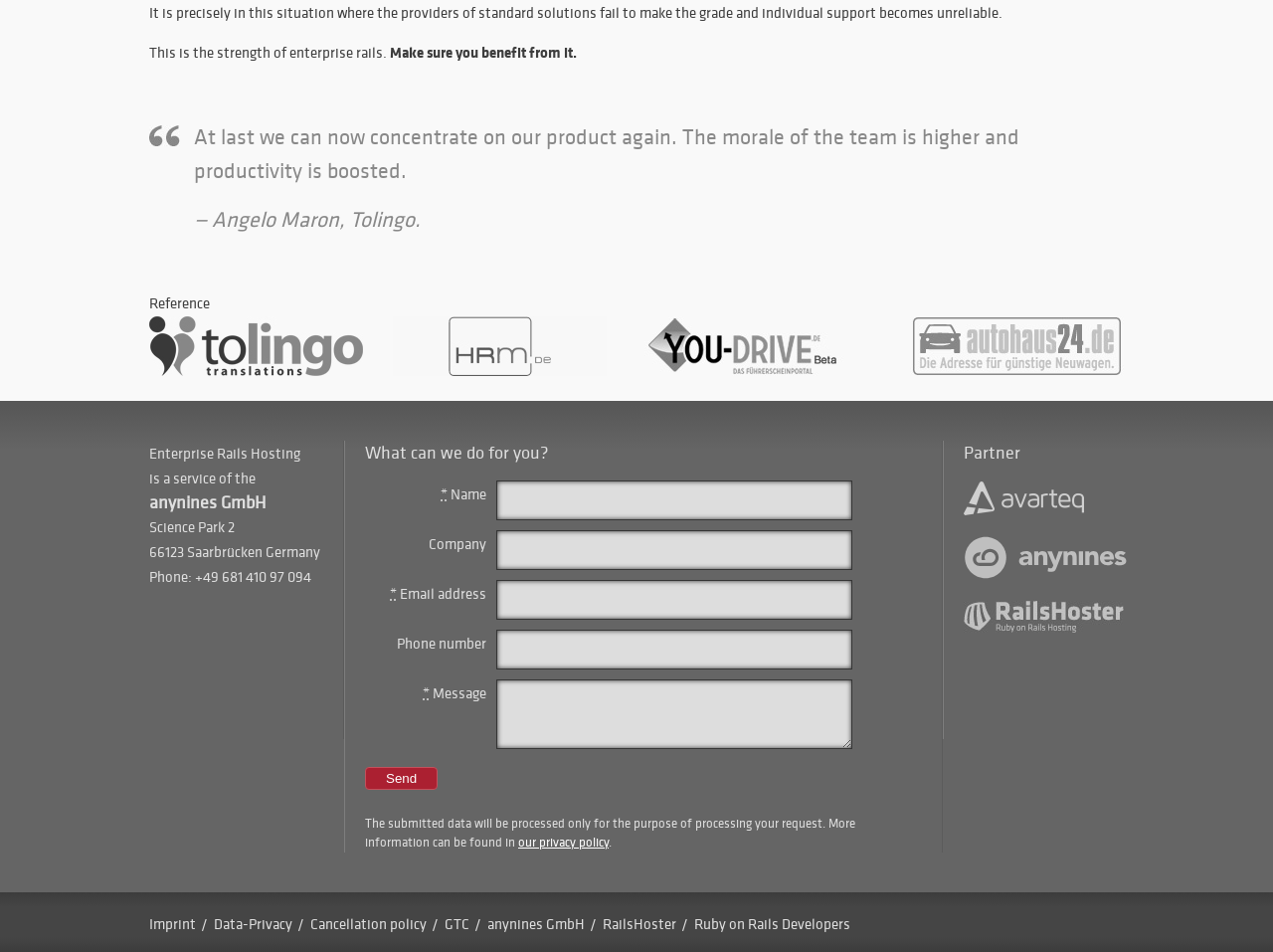Show the bounding box coordinates for the element that needs to be clicked to execute the following instruction: "Contact the company by phone". Provide the coordinates in the form of four float numbers between 0 and 1, i.e., [left, top, right, bottom].

[0.117, 0.598, 0.245, 0.614]